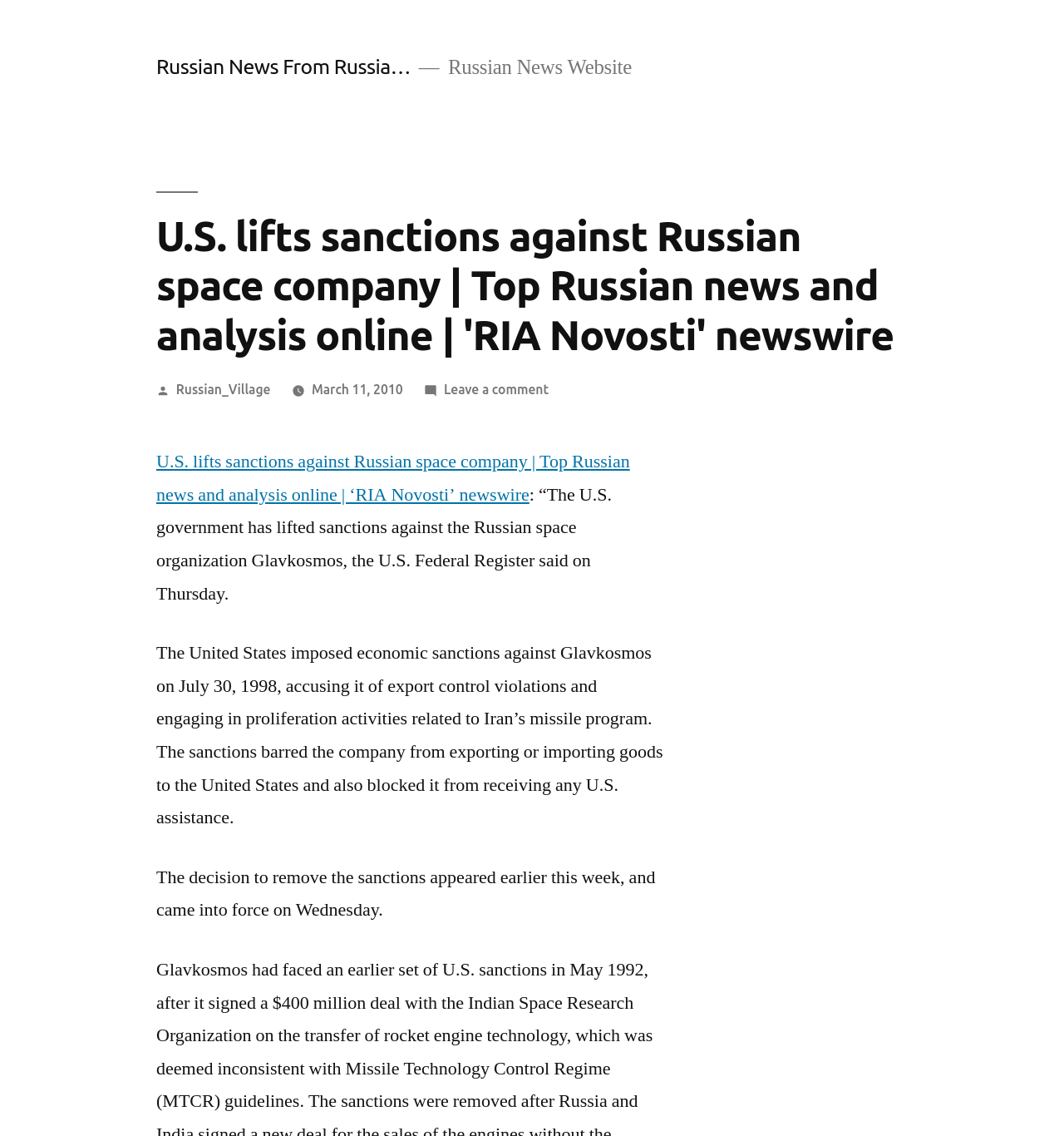Answer the question briefly using a single word or phrase: 
Who posted the article?

Russian_Village